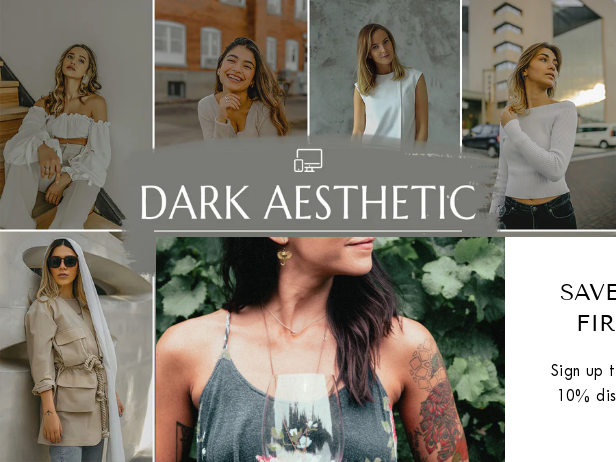Create an exhaustive description of the image.

The image showcases a stylish and engaging layout featuring various models embodying a "Dark Aesthetic" theme. Prominently displayed at the center is the text "DARK AESTHETIC," indicating a focus on this particular visual style. Surrounding the central text are several portraits of individuals exuding a trendy and fashionable vibe, each captured in distinct poses and attire that complement the aesthetic. 

To the right, a promotional message invites viewers to "SAVE 10% OFF YOUR FIRST PURCHASE," encouraging sign-up for a discount code. This offers a glimpse into a brand promoting dark aesthetic Lightroom presets, highlighting the intersection of fashion and photography. The overall composition conveys a modern and chic ambiance, appealing to enthusiasts of this unique visual style.